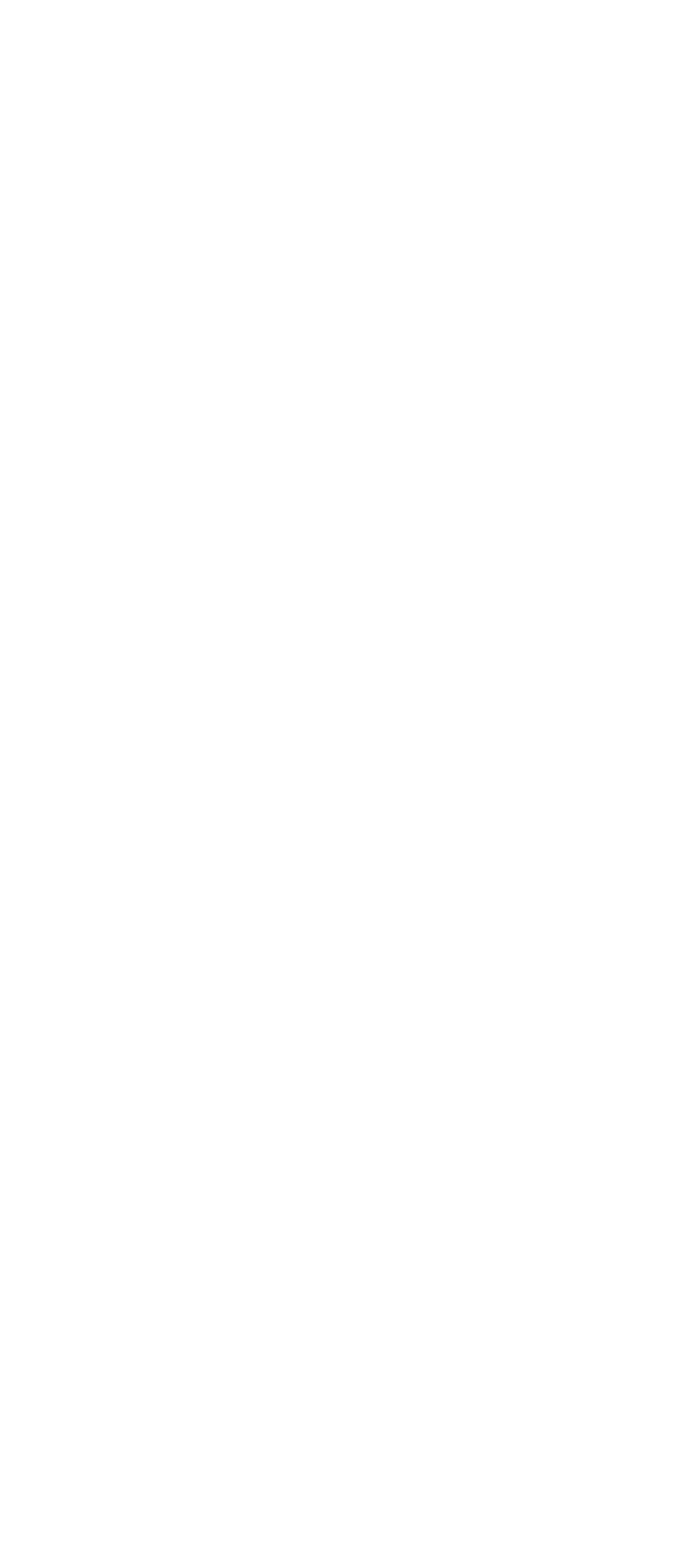Use a single word or phrase to answer the question:
What is the name of the research organization?

L/L Research